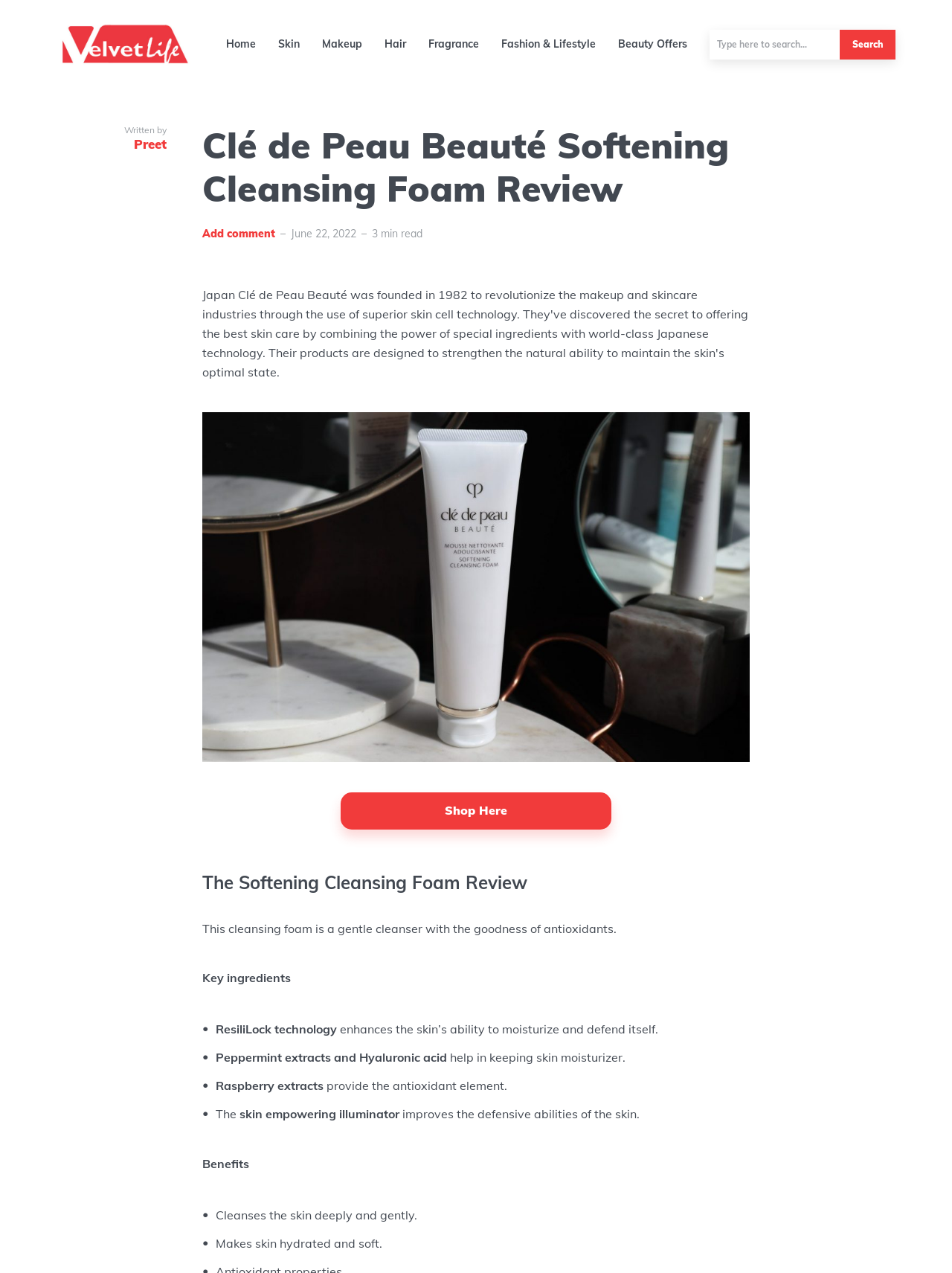Locate the bounding box coordinates of the segment that needs to be clicked to meet this instruction: "Search for a keyword".

[0.745, 0.023, 0.941, 0.046]